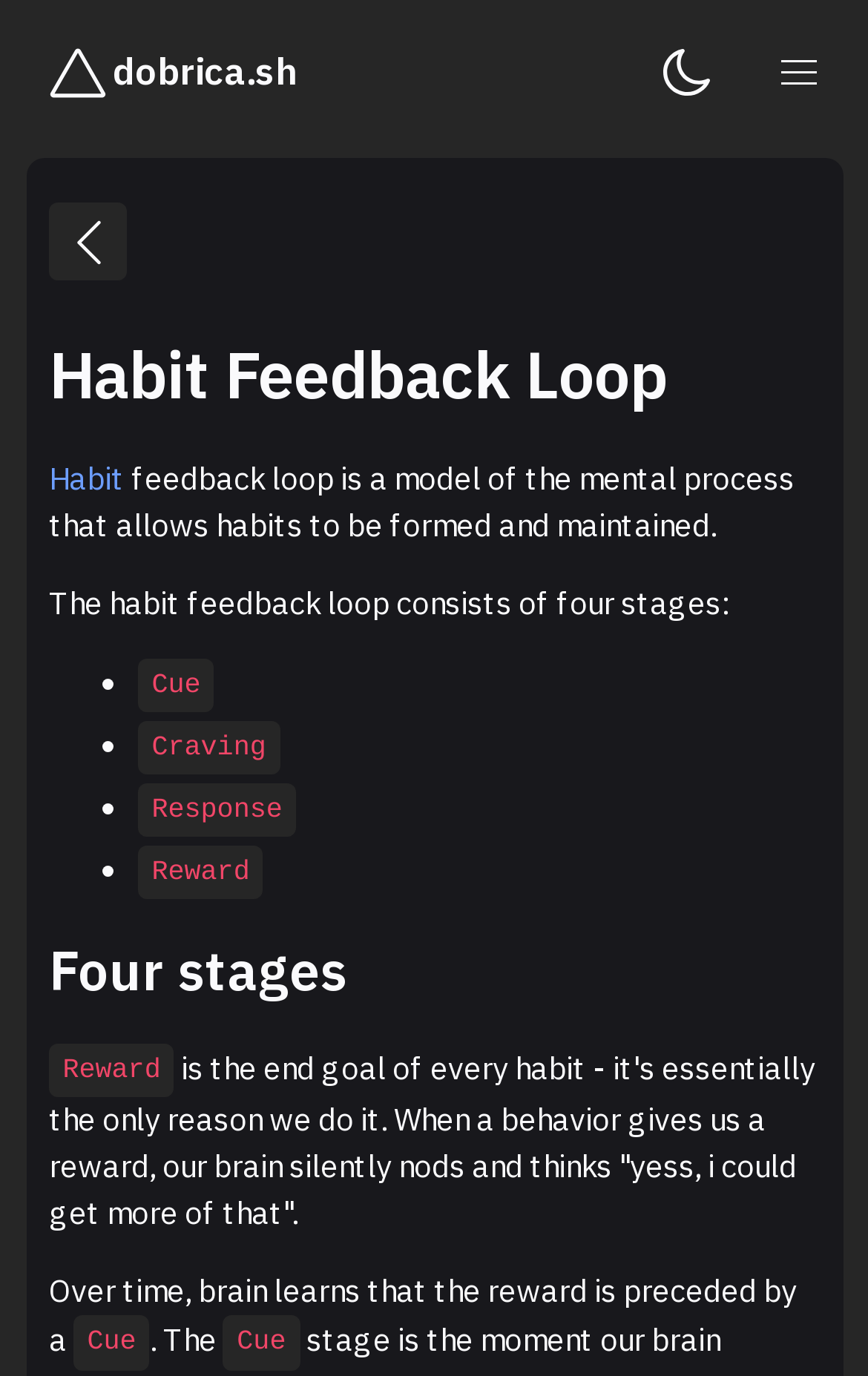Please determine the headline of the webpage and provide its content.

Habit Feedback Loop